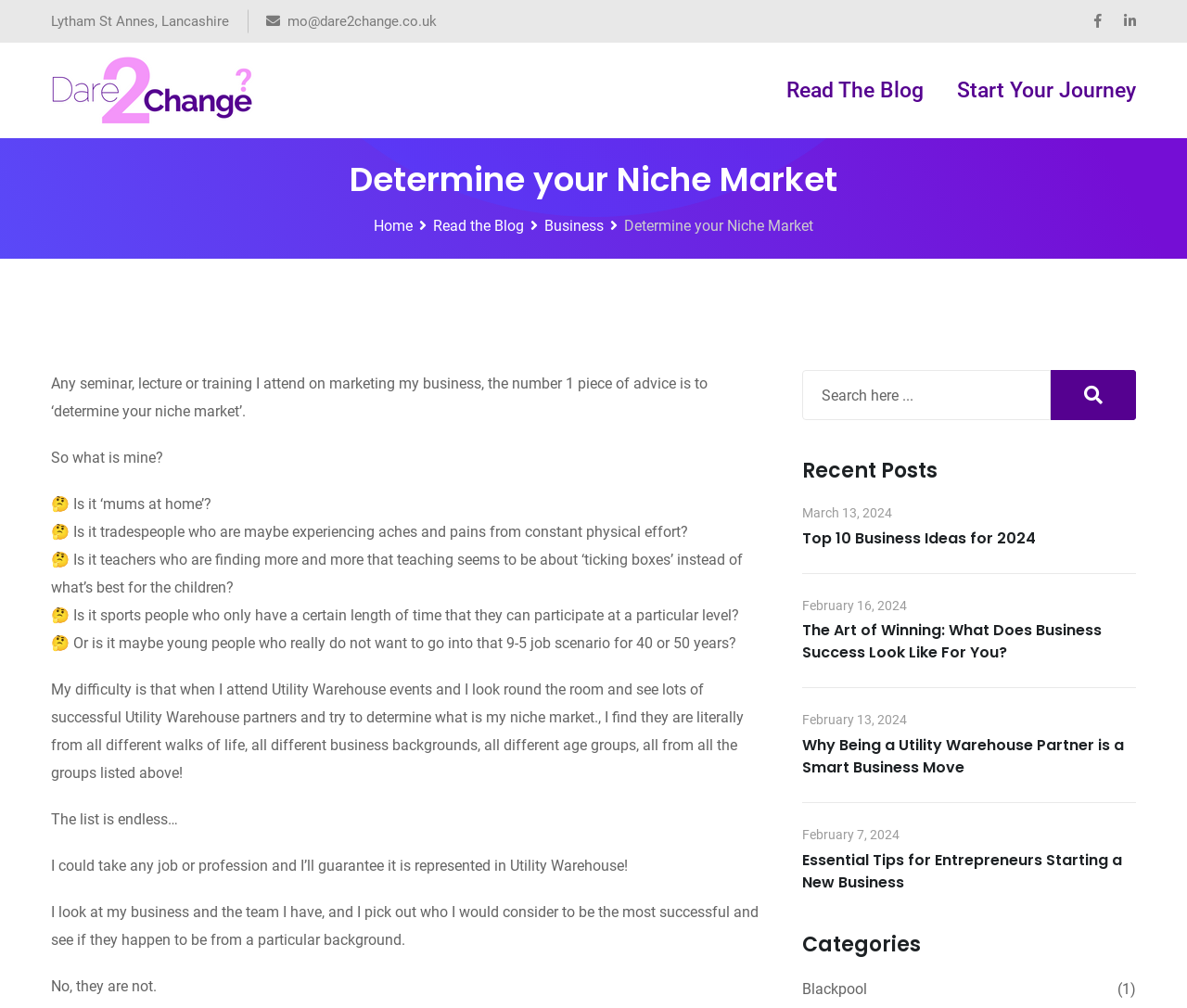Answer the question with a brief word or phrase:
What is the title of the most recent blog post?

Top 10 Business Ideas for 2024